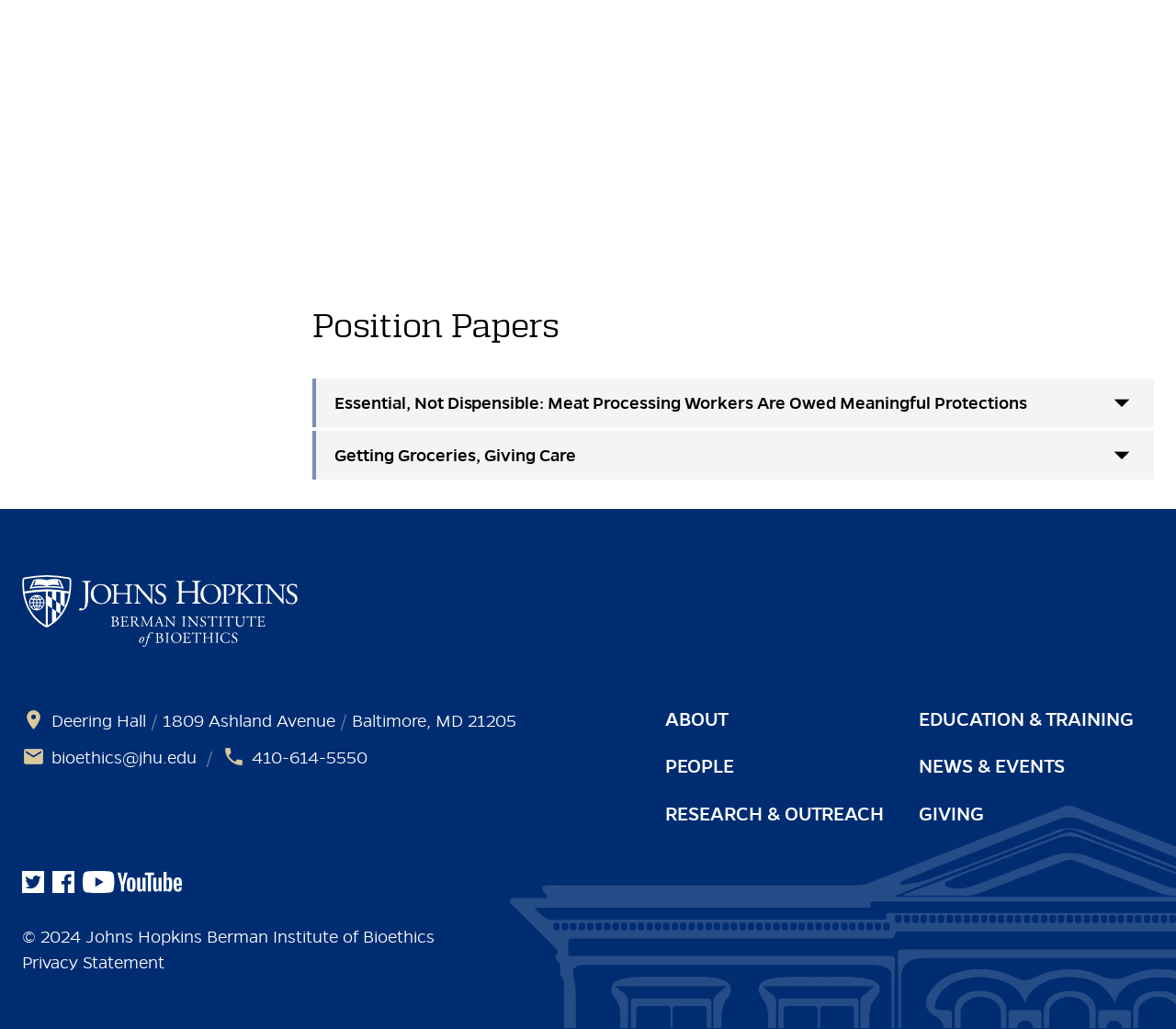Using the format (top-left x, top-left y, bottom-right x, bottom-right y), provide the bounding box coordinates for the described UI element. All values should be floating point numbers between 0 and 1: Getting Groceries, Giving Care

[0.265, 0.418, 0.981, 0.466]